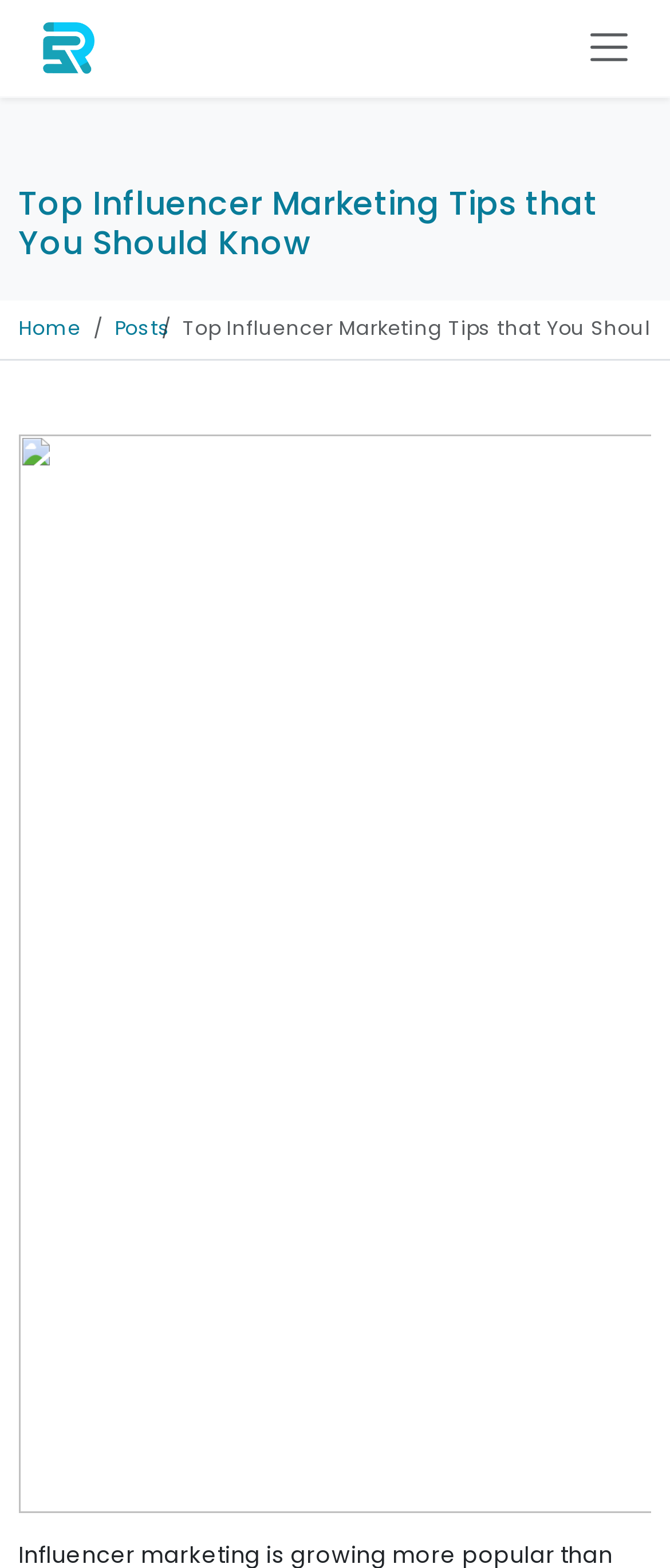What is the purpose of the button at the top right corner?
Please provide an in-depth and detailed response to the question.

The button at the top right corner of the webpage has a bounding box of [0.848, 0.008, 0.972, 0.053] and contains a list of services offered by the website, including Web Designing, Web Development, App Development, and more. It appears to be a navigation button that allows users to access different sections of the website.